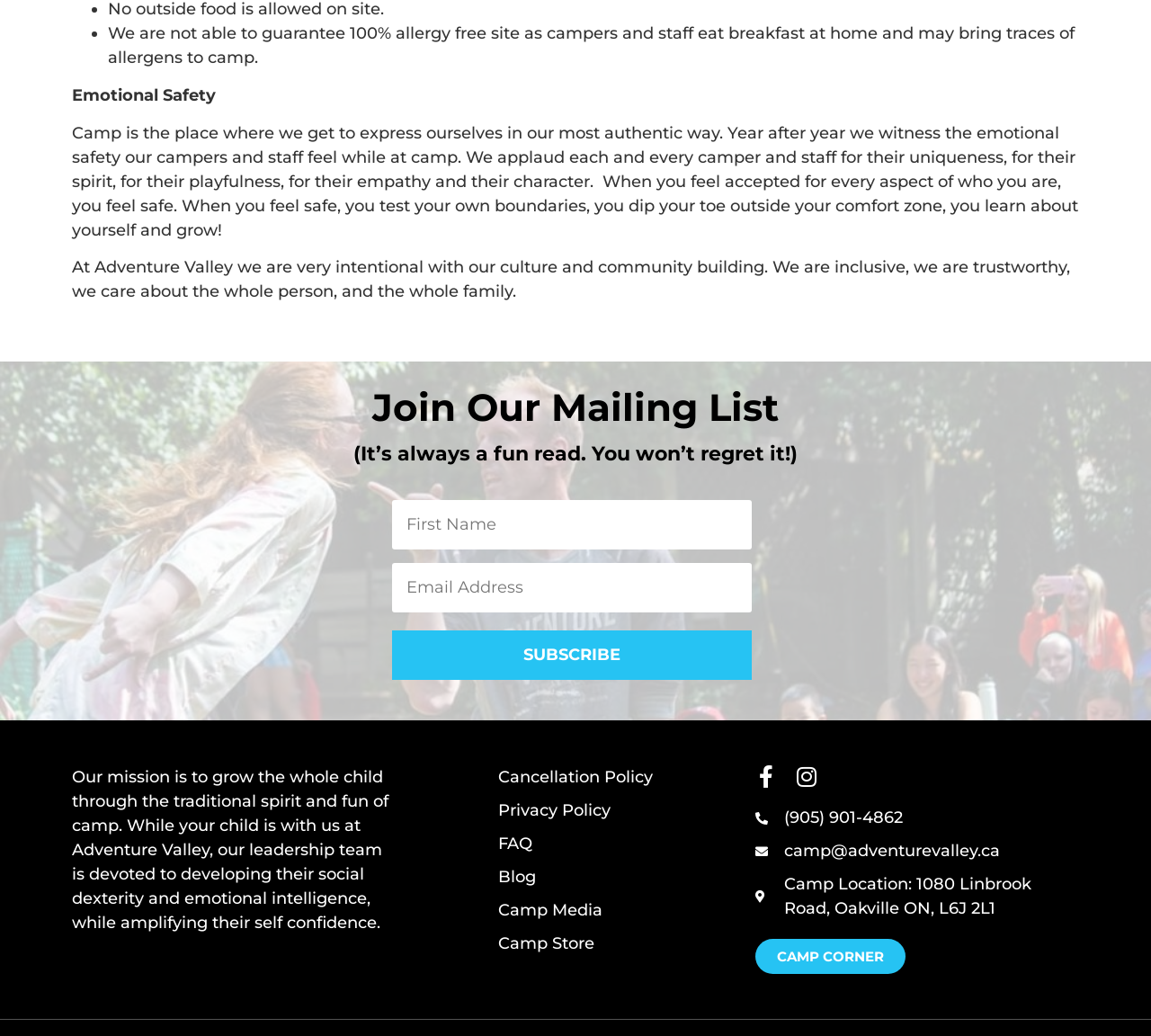Locate the bounding box coordinates of the region to be clicked to comply with the following instruction: "Subscribe to the mailing list". The coordinates must be four float numbers between 0 and 1, in the form [left, top, right, bottom].

[0.341, 0.609, 0.653, 0.657]